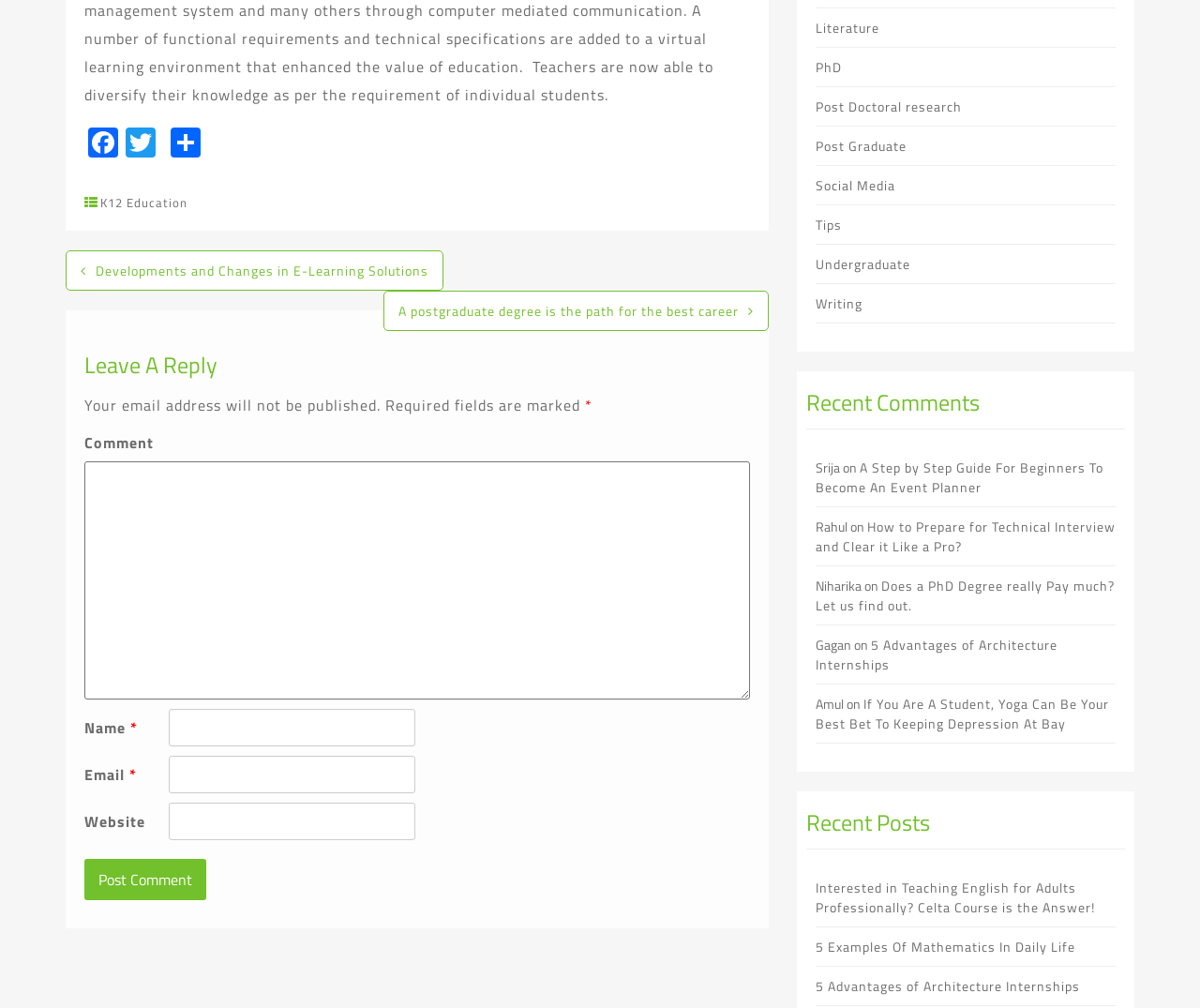Using the webpage screenshot, locate the HTML element that fits the following description and provide its bounding box: "Misc".

None